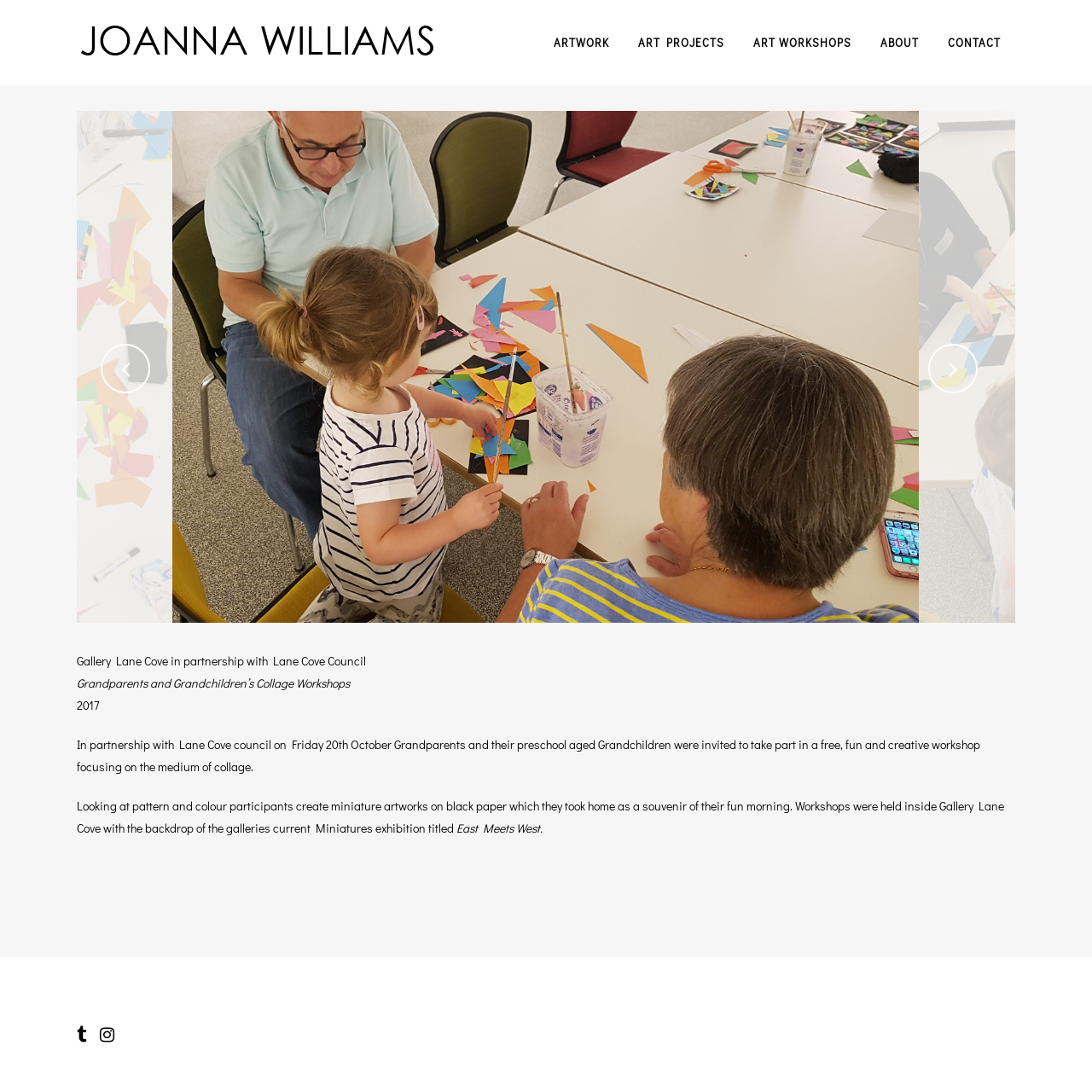Describe the webpage in detail, including text, images, and layout.

The webpage is about Joanna Williams Art, specifically featuring Grandparent's and Grandchildren's Collage Workshops. At the top left corner, there are five identical logo images. Below the logos, there is a navigation menu with five links: ARTWORK, ART PROJECTS, ART WORKSHOPS, ABOUT, and CONTACT, aligned horizontally across the top of the page.

On the left side of the page, there are two social media links, represented by icons, one above the other. Below these icons, there is a section with several blocks of text. The first block of text mentions a partnership between Gallery Lane Cove and Lane Cove Council. The second block of text is the title "Grandparents and Grandchildren's Collage Workshops" followed by the year "2017". 

The third block of text is a paragraph describing the workshop, which took place on Friday, 20th October, where grandparents and their preschool-aged grandchildren created miniature artworks using collage. The fourth block of text continues the description of the workshop, mentioning the backdrop of the Miniatures exhibition titled "East Meets West". The text "East Meets West" is separated from the rest of the paragraph and positioned slightly to the right.

At the bottom of the page, there is a footer section with two more social media links, represented by icons, side by side.